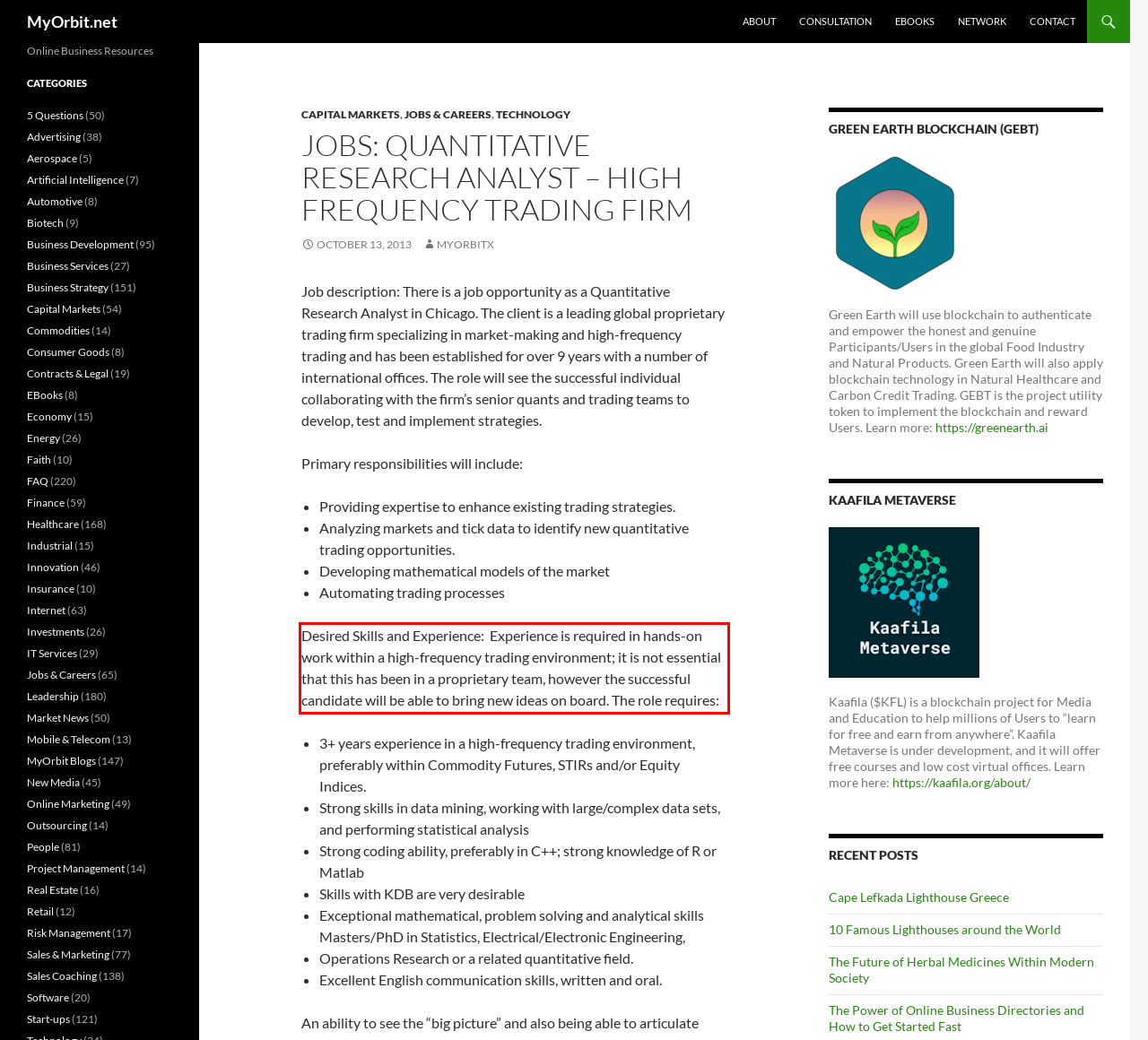Perform OCR on the text inside the red-bordered box in the provided screenshot and output the content.

Desired Skills and Experience: Experience is required in hands-on work within a high-frequency trading environment; it is not essential that this has been in a proprietary team, however the successful candidate will be able to bring new ideas on board. The role requires: